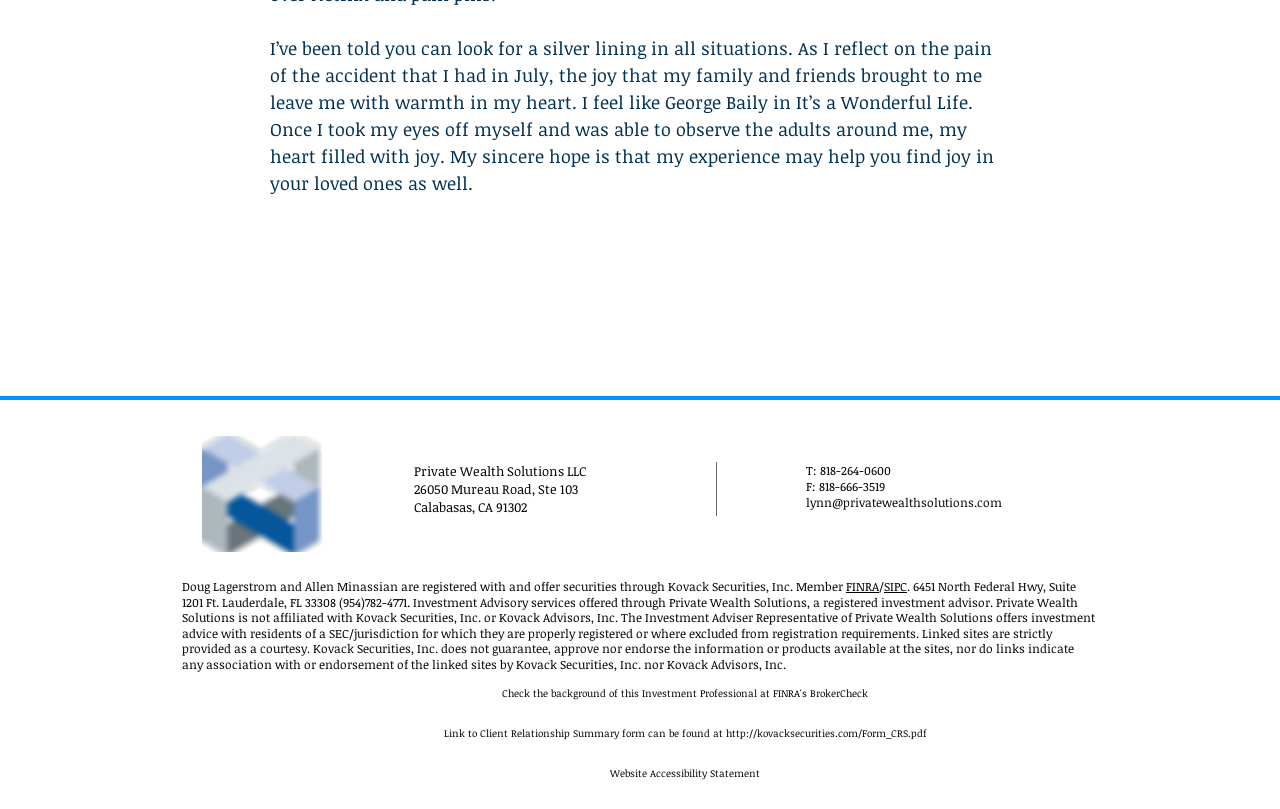What is the name of the company?
Using the visual information, reply with a single word or short phrase.

Private Wealth Solutions LLC